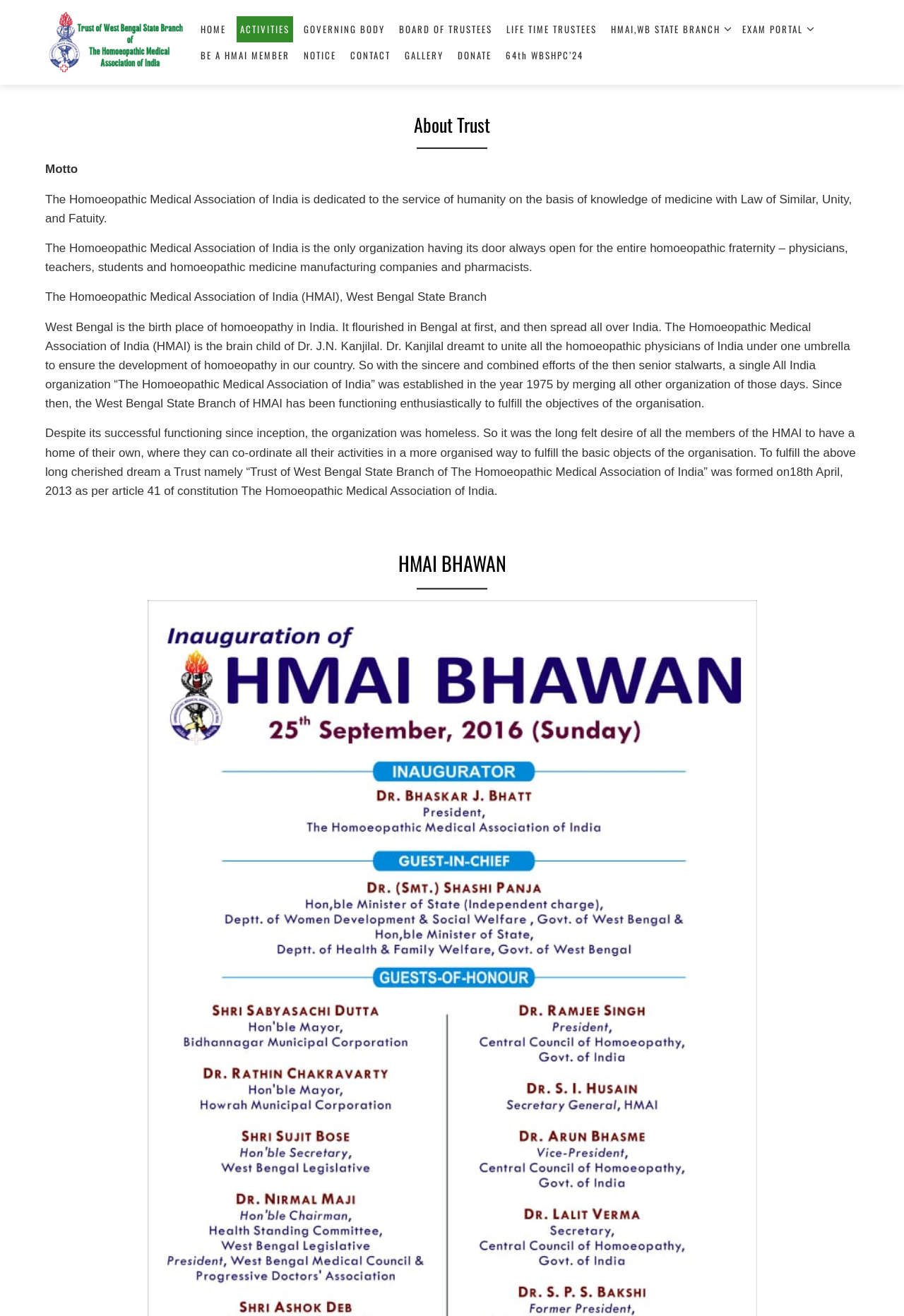Please identify the bounding box coordinates of the clickable region that I should interact with to perform the following instruction: "Click on the ACTIVITIES link". The coordinates should be expressed as four float numbers between 0 and 1, i.e., [left, top, right, bottom].

[0.262, 0.013, 0.324, 0.032]